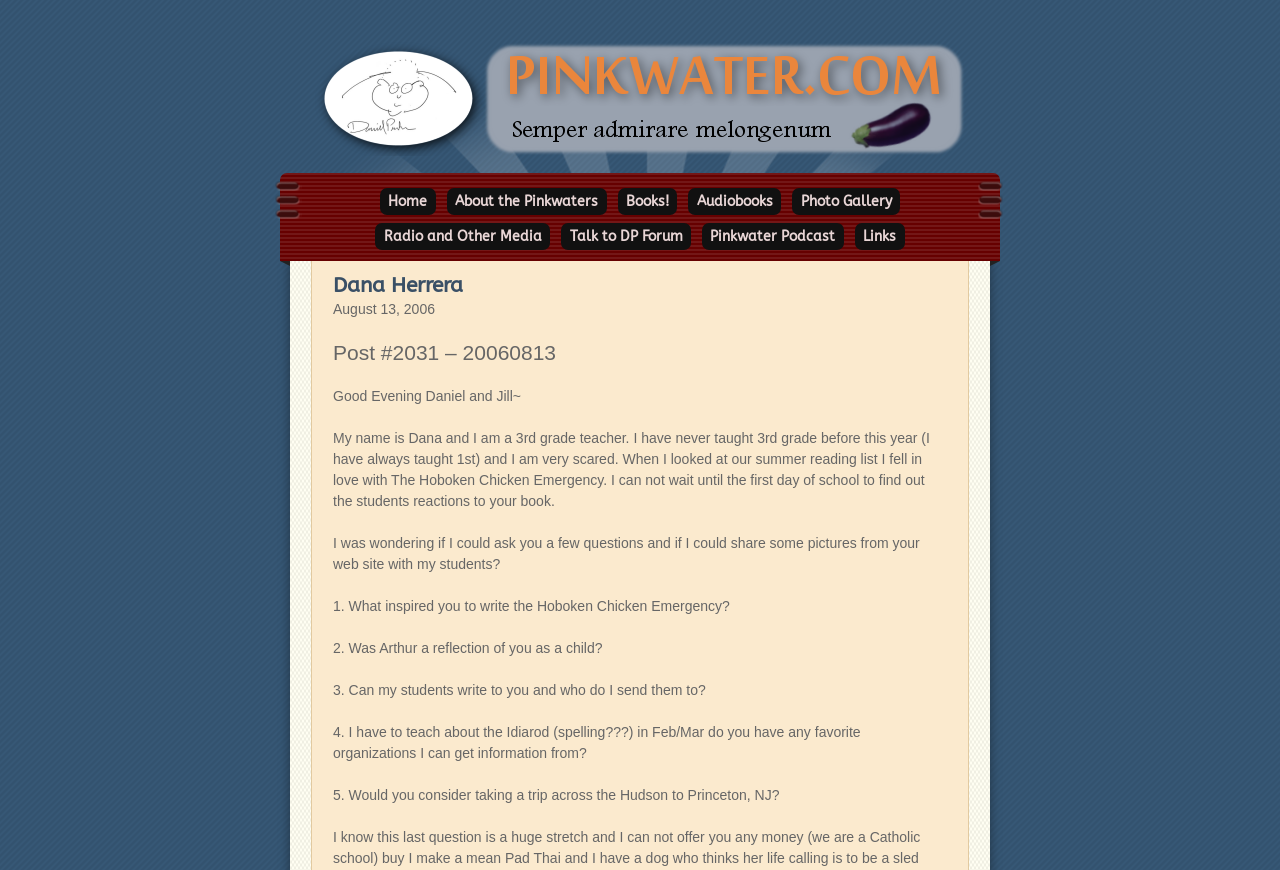Locate the bounding box coordinates of the element to click to perform the following action: 'Learn more about Holistic Kinesiology'. The coordinates should be given as four float values between 0 and 1, in the form of [left, top, right, bottom].

None